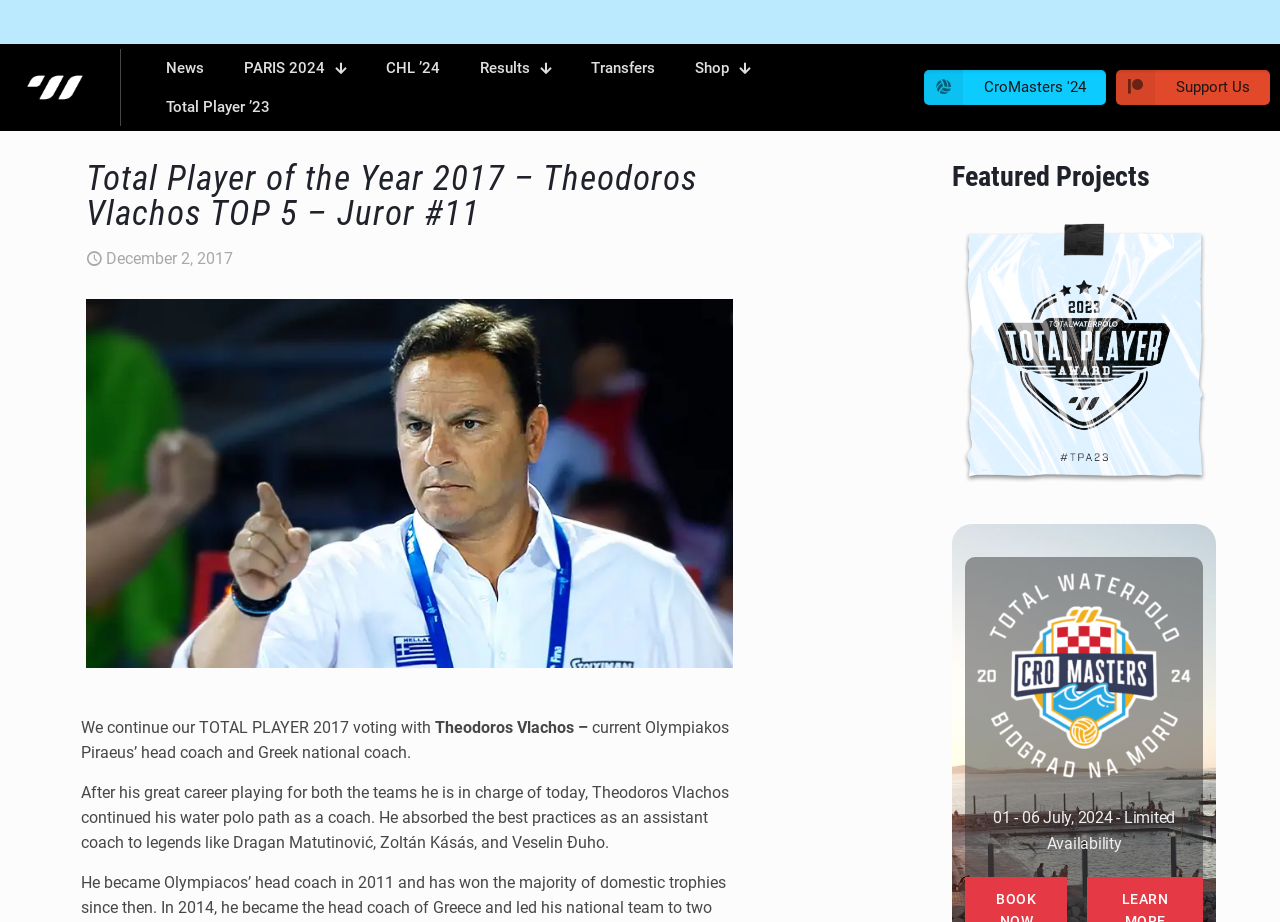Please find the bounding box coordinates of the element that you should click to achieve the following instruction: "Visit the Total Player ’23 page". The coordinates should be presented as four float numbers between 0 and 1: [left, top, right, bottom].

[0.114, 0.095, 0.227, 0.137]